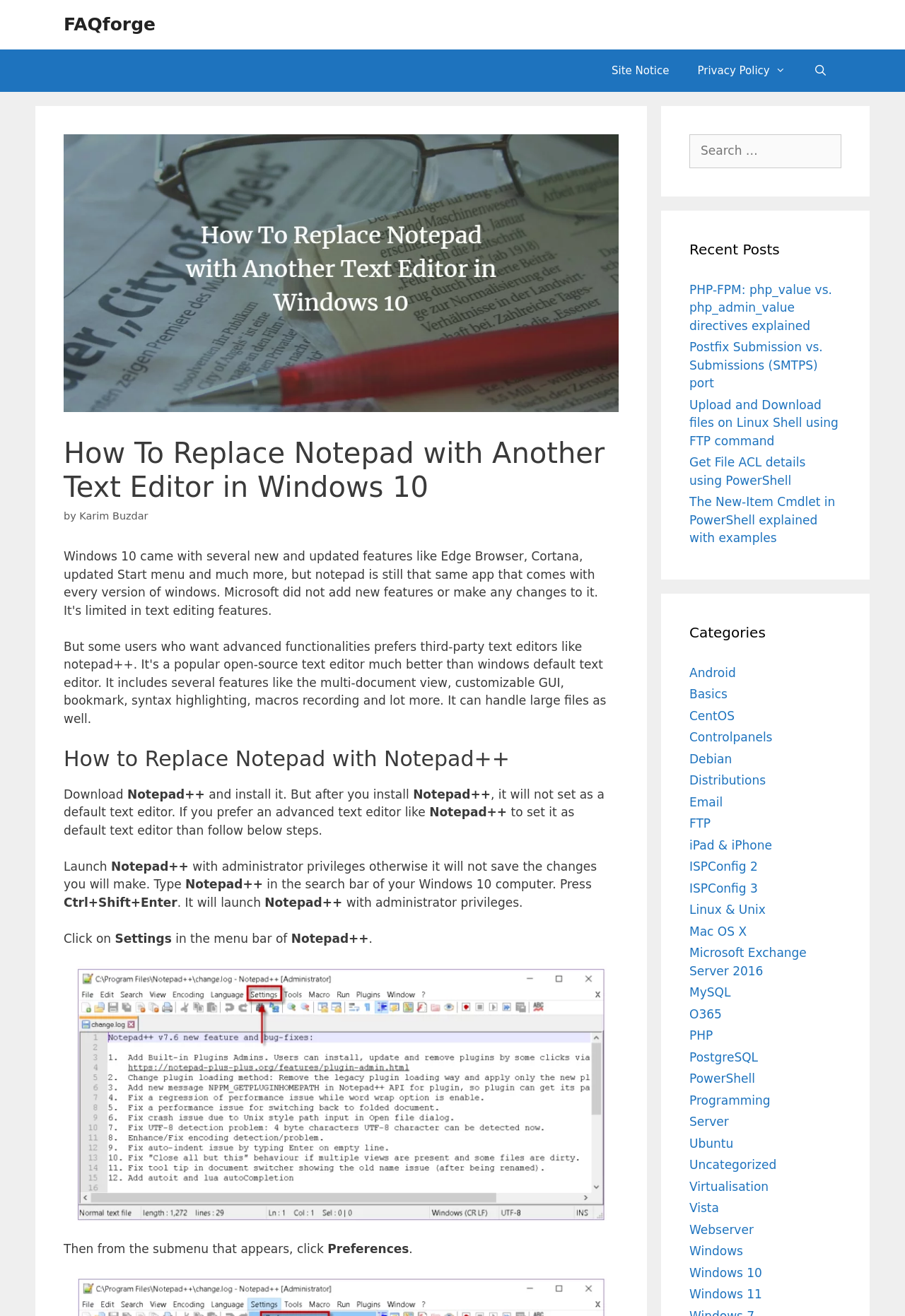Using the element description: "PowerShell", determine the bounding box coordinates. The coordinates should be in the format [left, top, right, bottom], with values between 0 and 1.

[0.762, 0.814, 0.834, 0.825]